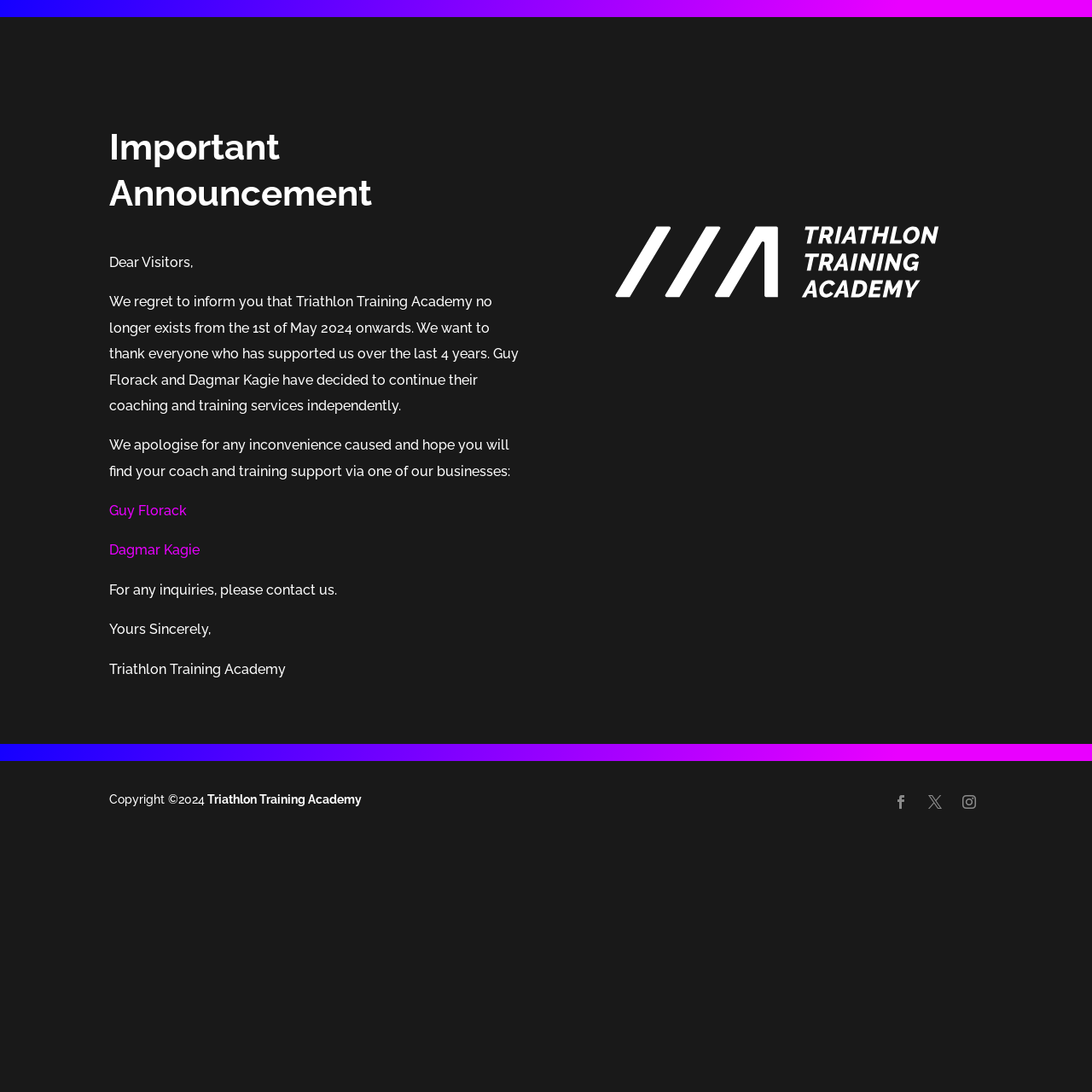What is the announcement about?
Please provide a detailed answer to the question.

The announcement is about the closure of Triathlon Training Academy, as stated in the StaticText element with the text 'We regret to inform you that Triathlon Training Academy no longer exists from the 1st of May 2024 onwards.'